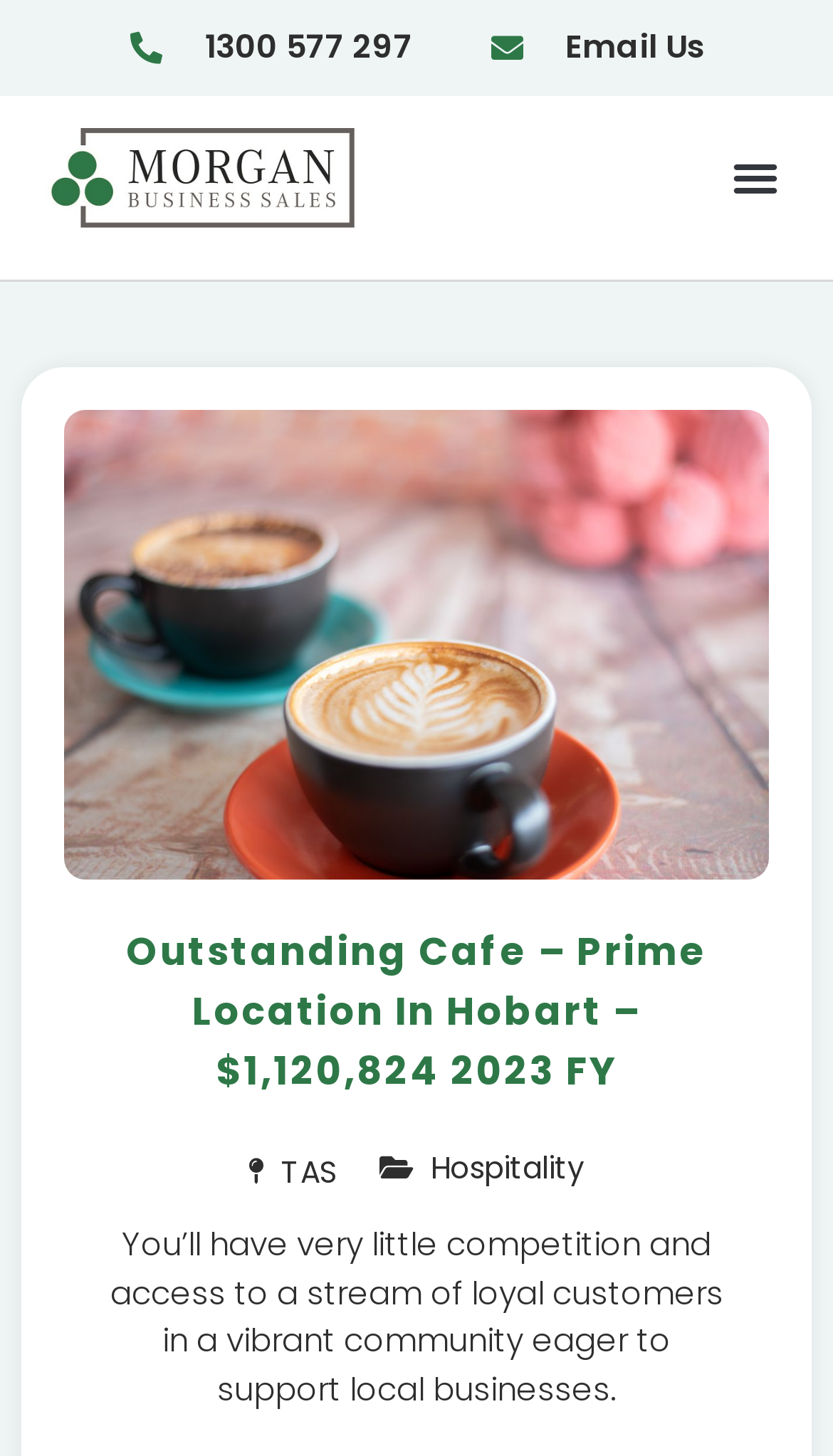Provide the bounding box coordinates for the specified HTML element described in this description: "1300 577 297". The coordinates should be four float numbers ranging from 0 to 1, in the format [left, top, right, bottom].

[0.152, 0.012, 0.495, 0.054]